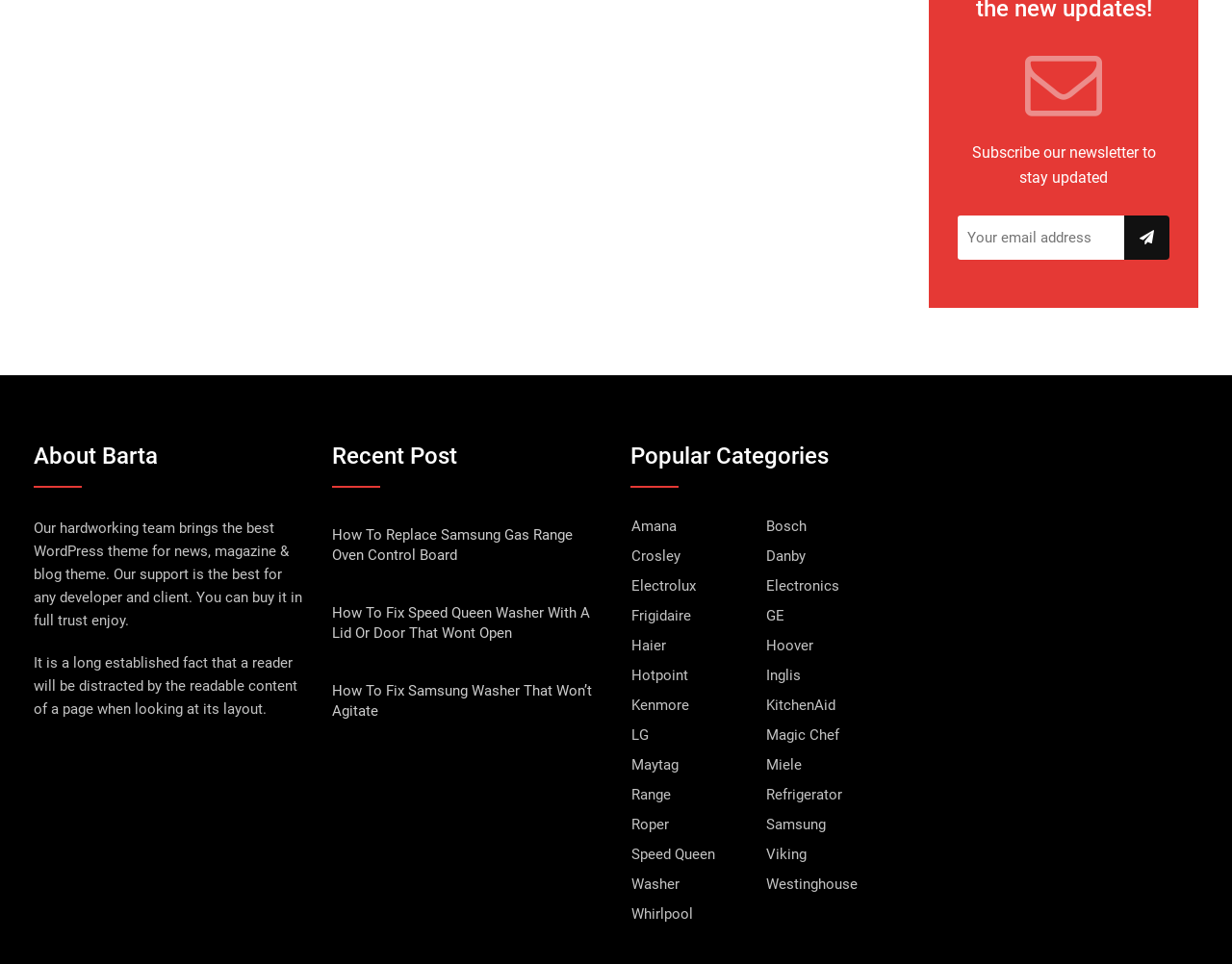Please locate the bounding box coordinates of the element's region that needs to be clicked to follow the instruction: "View recent post about Samsung Gas Range Oven Control Board". The bounding box coordinates should be provided as four float numbers between 0 and 1, i.e., [left, top, right, bottom].

[0.27, 0.546, 0.465, 0.585]